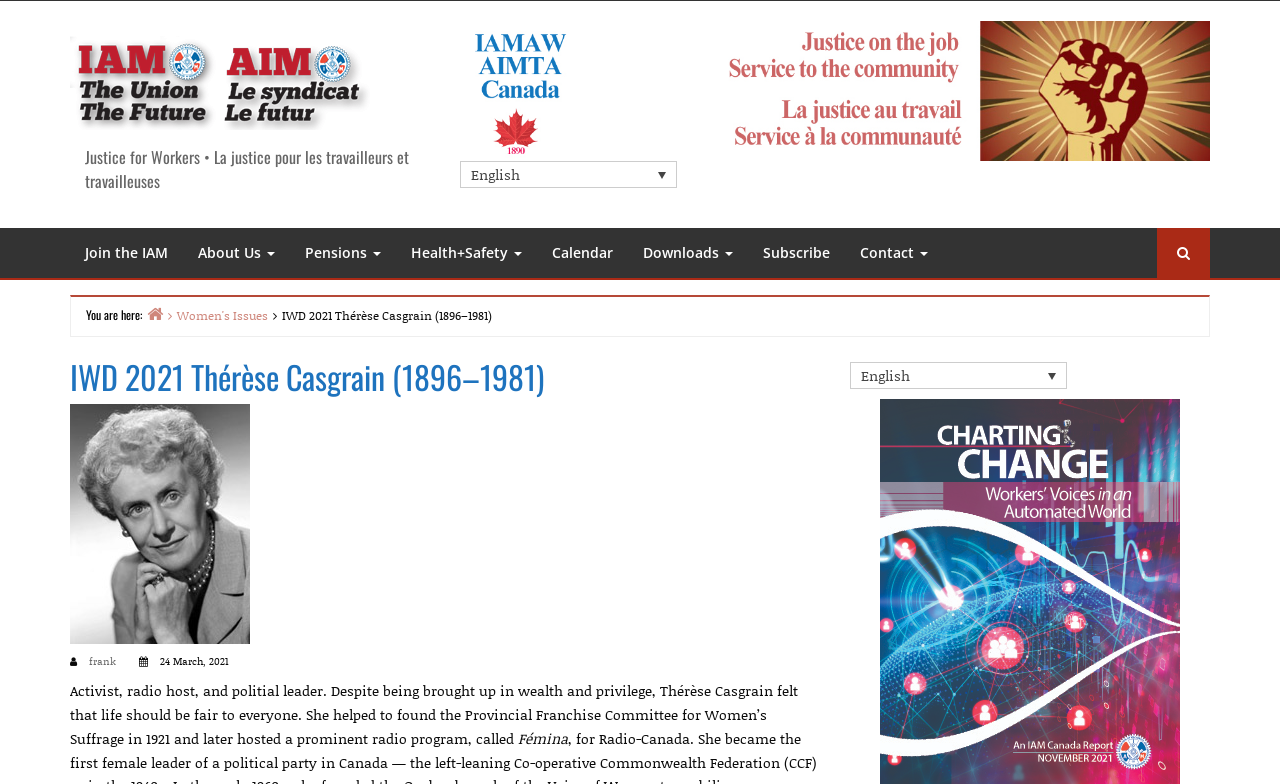What is the name of the person featured on this webpage?
Based on the image content, provide your answer in one word or a short phrase.

Thérèse Casgrain